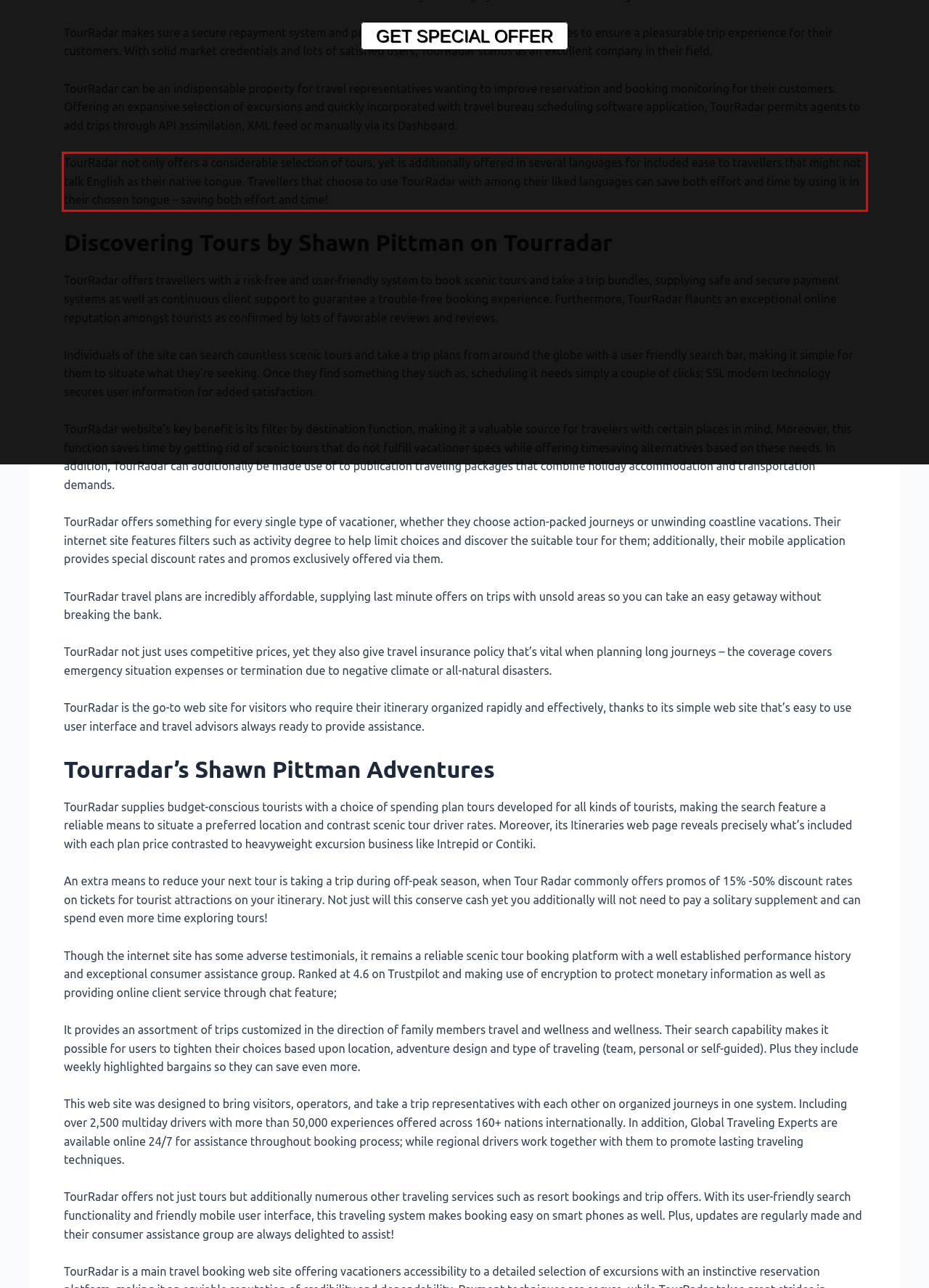Examine the webpage screenshot and use OCR to obtain the text inside the red bounding box.

TourRadar not only offers a considerable selection of tours, yet is additionally offered in several languages for included ease to travellers that might not talk English as their native tongue. Travellers that choose to use TourRadar with among their liked languages can save both effort and time by using it in their chosen tongue – saving both effort and time!